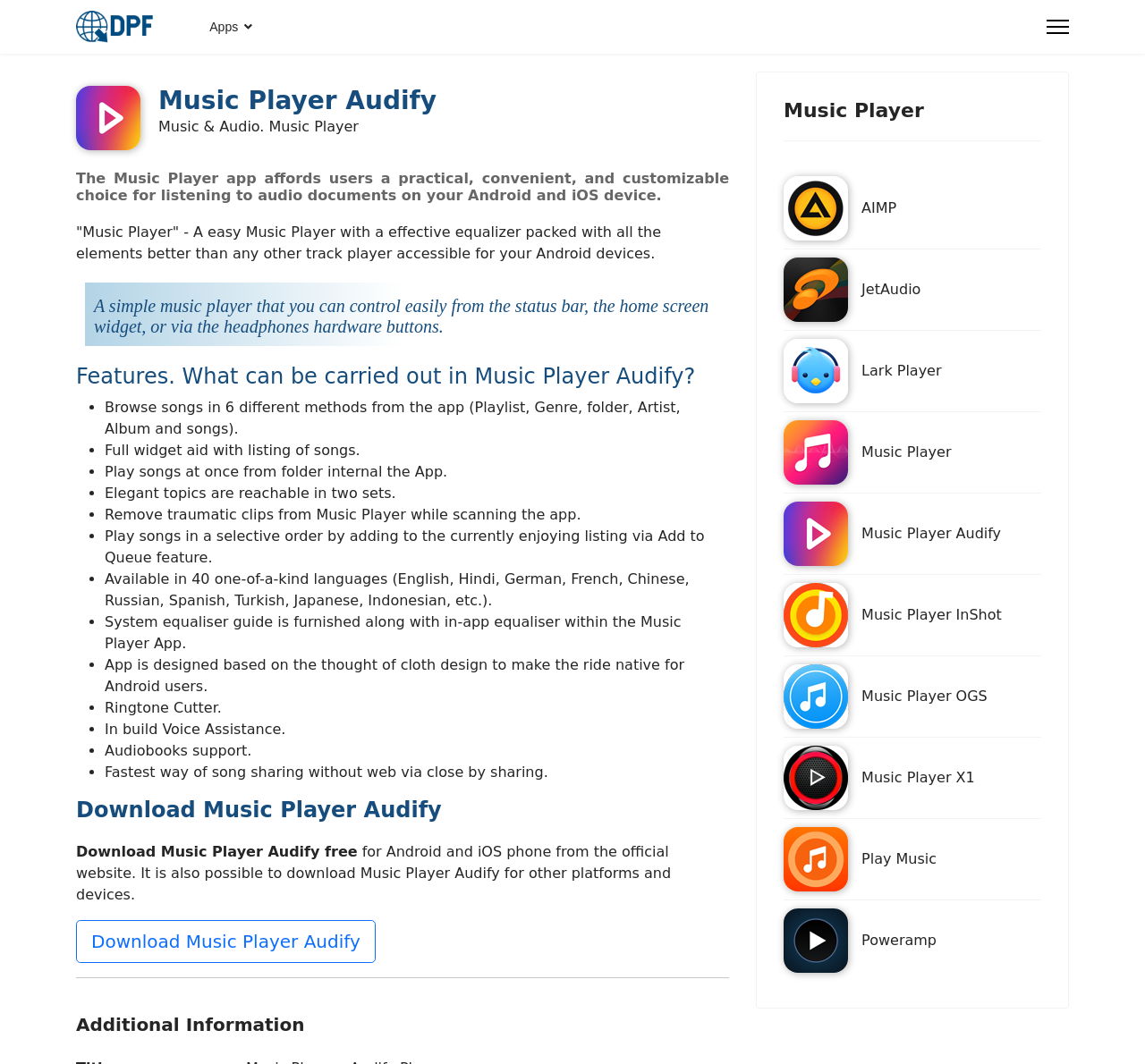Identify and extract the main heading of the webpage.

Music Player Audify